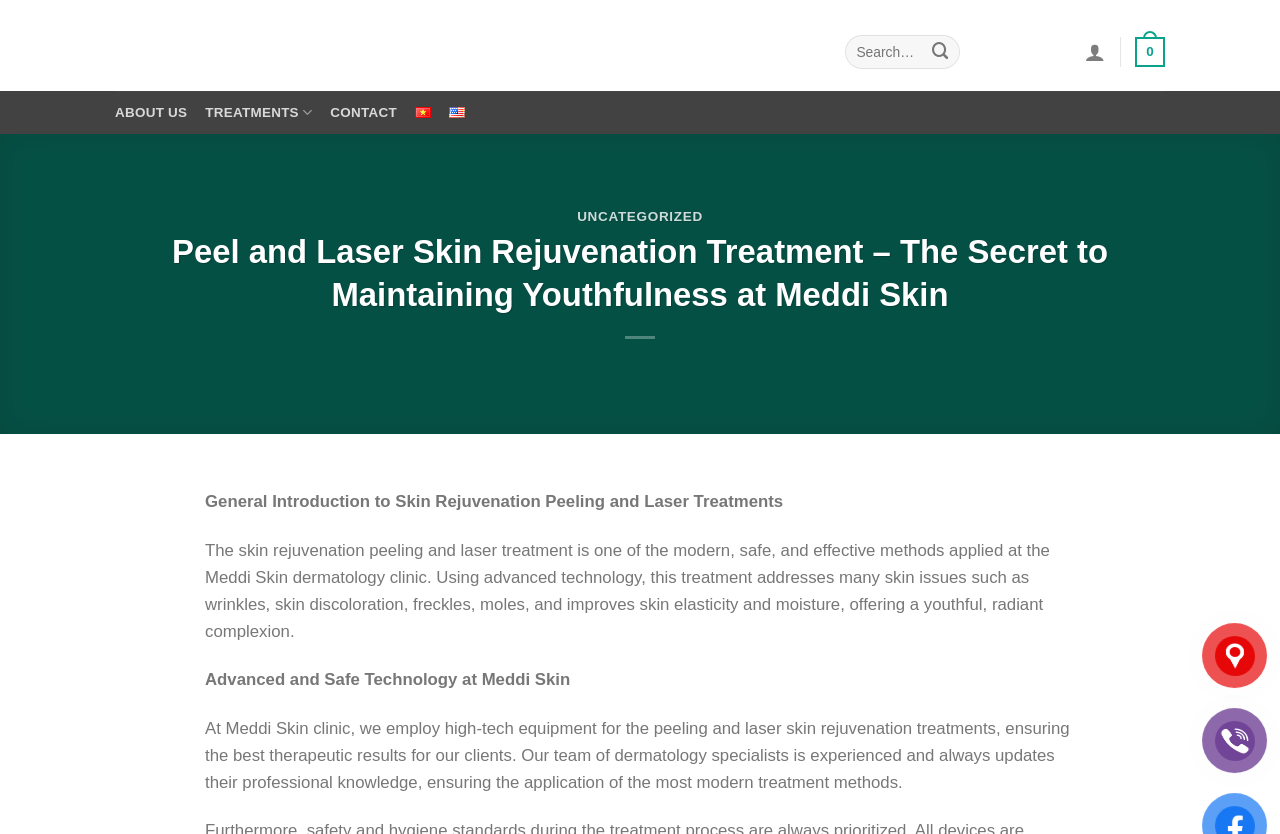Can you determine the bounding box coordinates of the area that needs to be clicked to fulfill the following instruction: "Read the article 'The Cuervo Brothers: Everyday Violence Amalgamated in the Illusion of Stability of the Language and the Identity of the Subject'"?

None